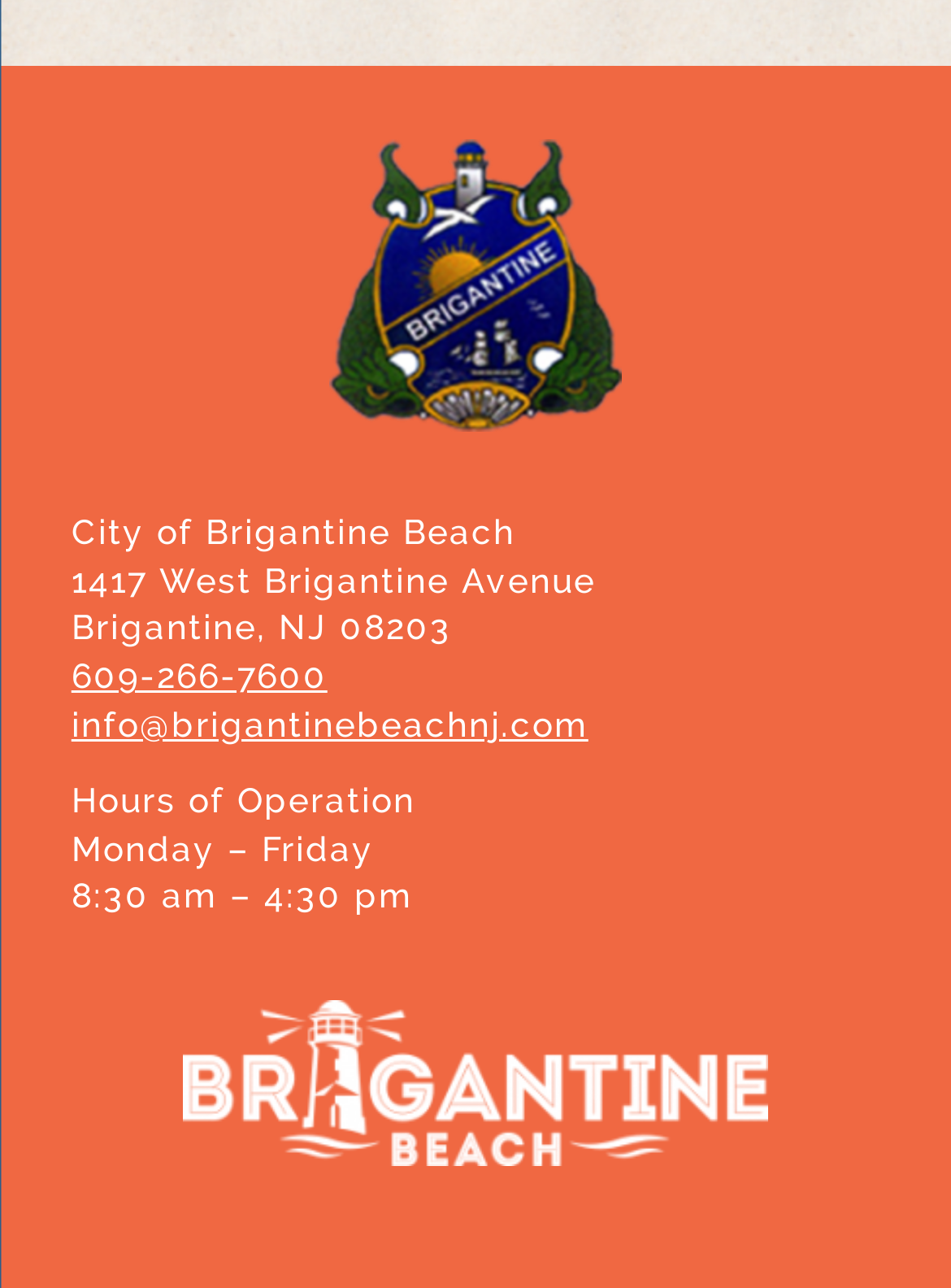What are the hours of operation on Monday?
Refer to the image and provide a thorough answer to the question.

I found the answer by looking at the StaticText elements that say 'Hours of Operation', 'Monday – Friday', and '8:30 am – 4:30 pm' which are located in the middle of the page.